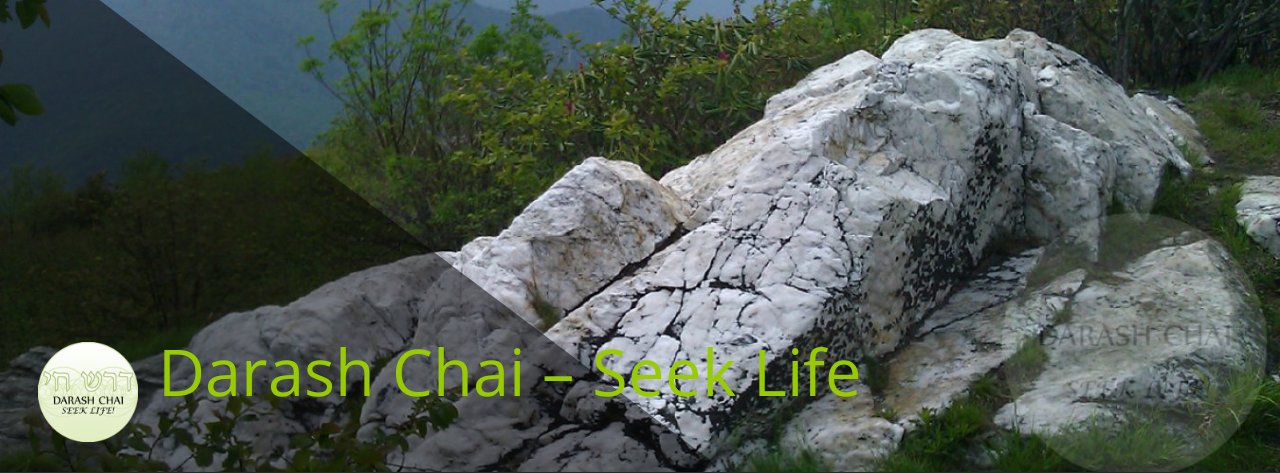What is the shape of the logo on the left?
Look at the image and provide a short answer using one word or a phrase.

circular